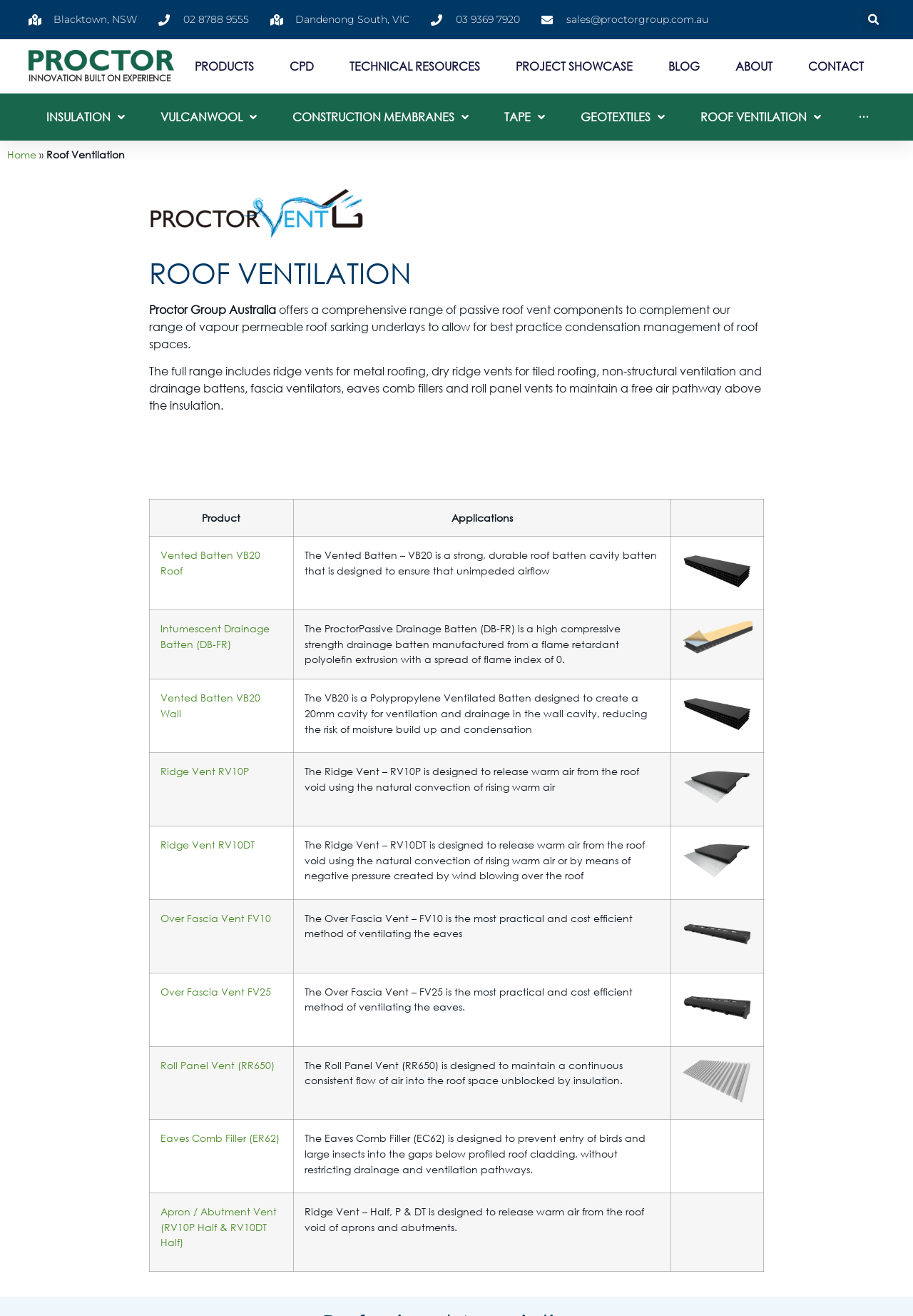Illustrate the webpage's structure and main components comprehensively.

The webpage is about Roof Ventilation products offered by Proctor Group Australia Pty Ltd. At the top, there are several links to different locations and contact information, including phone numbers and an email address. Below this, there is a search bar with a "Search" button. To the left of the search bar, there is a logo of Proctor Group Australia Pty Ltd.

The main content of the webpage is divided into sections. The first section has a heading "ROOF VENTILATION" and a brief description of the products offered. Below this, there is a table with four rows, each describing a different product, including Vented Batten VB20 Roof, Intumescent Drainage Batten (DB-FR), Vented Batten VB20 Wall, and Ridge Vent RV10P. Each product has a link to more information, a brief description, and an image.

The products are listed in a table format, with three columns: Product, Applications, and an empty column. Each row has a link to the product, a brief description of the product, and an image of the product. The images are aligned to the right side of the table.

The webpage also has a navigation menu at the top with links to different sections, including PRODUCTS, CPD, TECHNICAL RESOURCES, PROJECT SHOWCASE, BLOG, ABOUT, and CONTACT. There is also a section with links to different product categories, including INSULATION, VULCANWOOL, CONSTRUCTION MEMBRANES, TAPE, GEOTEXTILES, and ROOF VENTILATION.